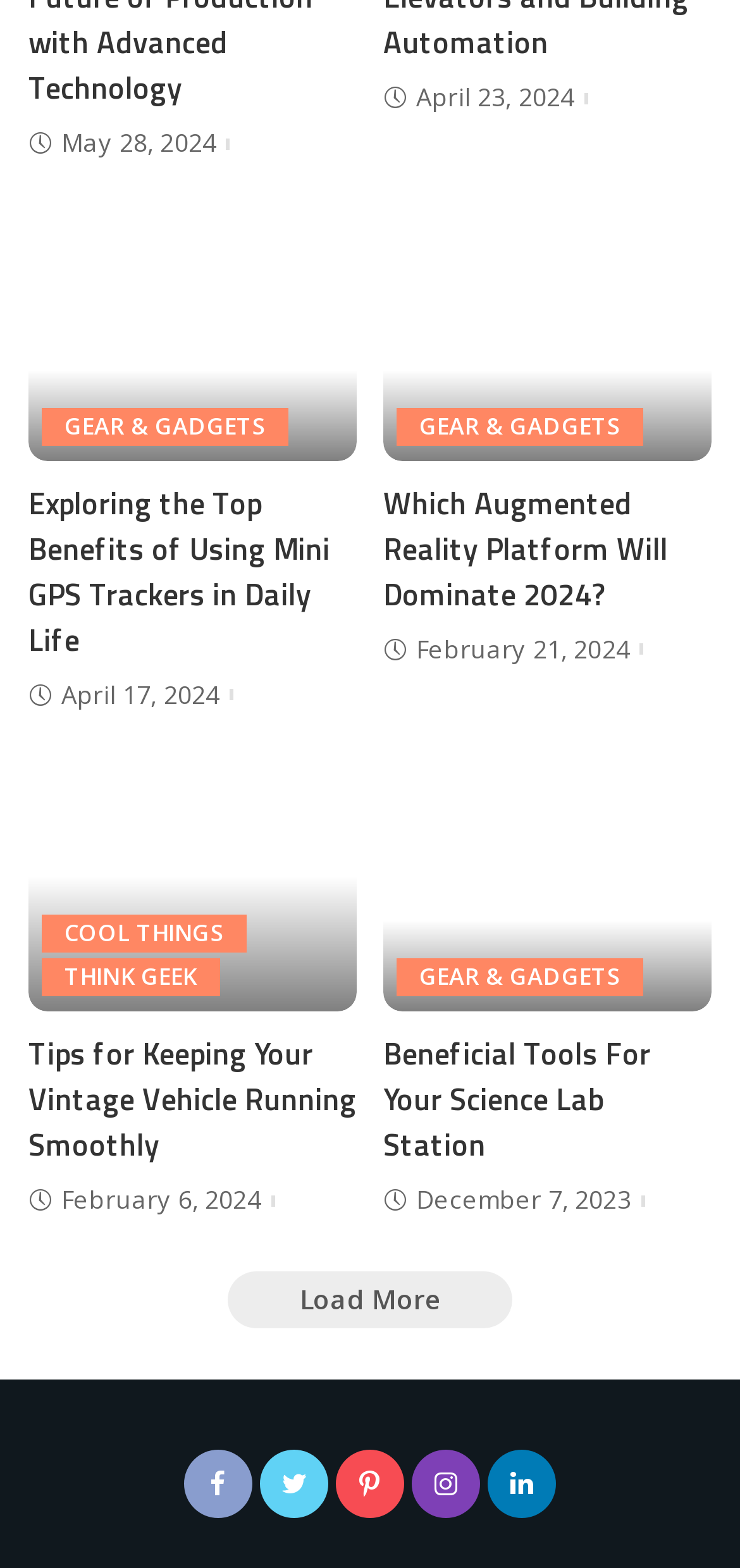Locate the bounding box coordinates of the clickable element to fulfill the following instruction: "Explore augmented reality girl riding bike vr set". Provide the coordinates as four float numbers between 0 and 1 in the format [left, top, right, bottom].

[0.518, 0.137, 0.962, 0.294]